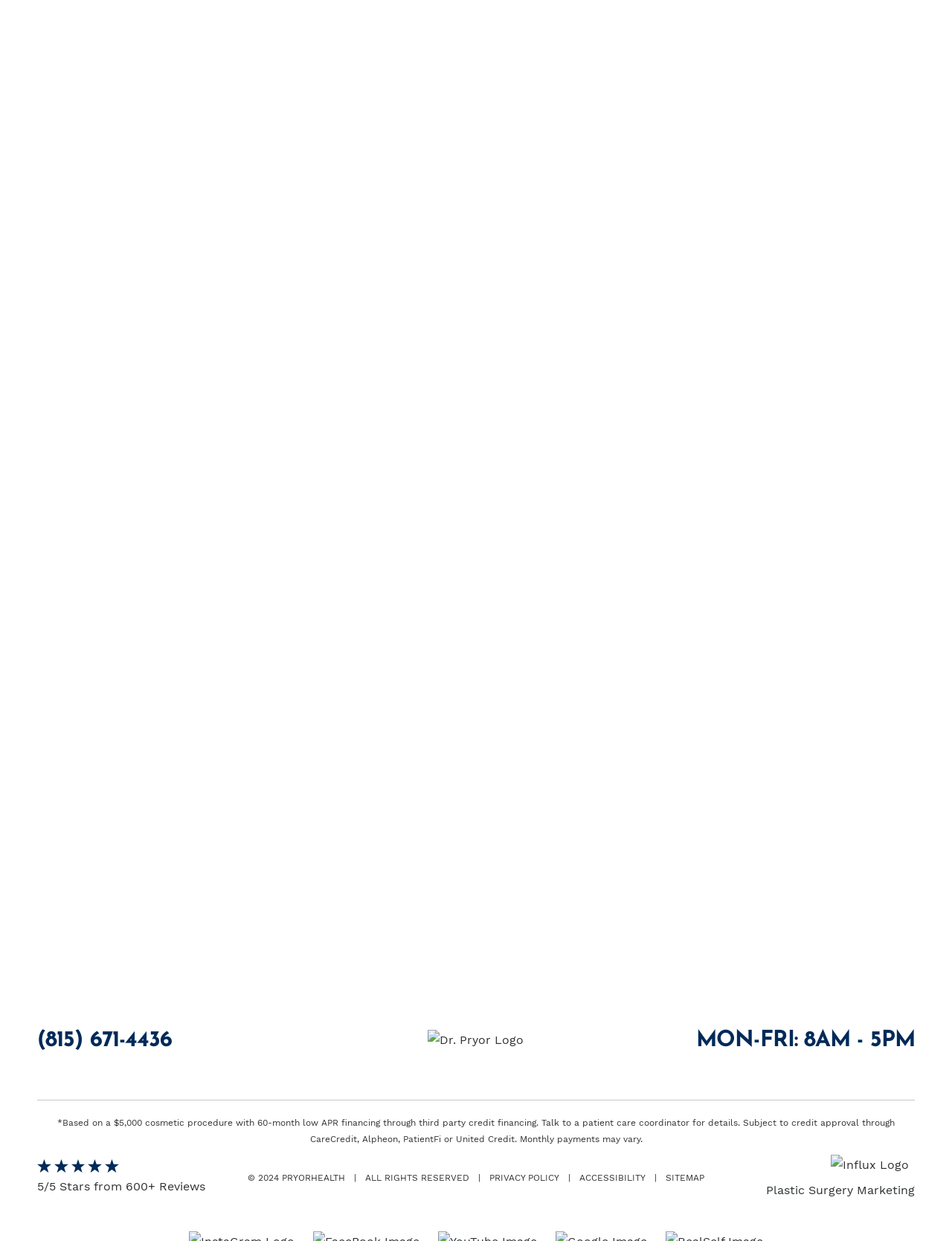Find the bounding box coordinates of the clickable region needed to perform the following instruction: "View Site Arrow". The coordinates should be provided as four float numbers between 0 and 1, i.e., [left, top, right, bottom].

[0.059, 0.167, 0.317, 0.199]